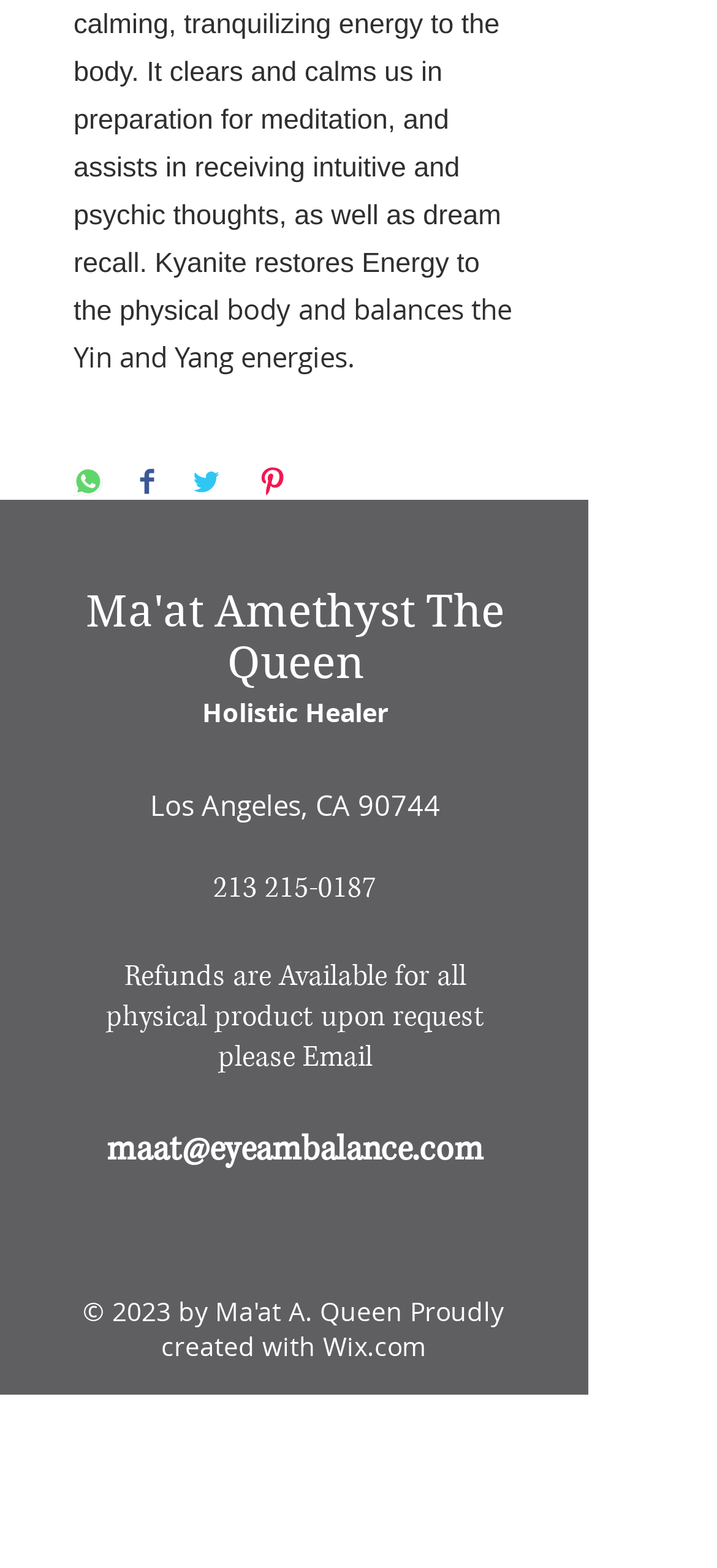What social media platforms are available for sharing?
Refer to the image and provide a concise answer in one word or phrase.

WhatsApp, Facebook, Twitter, Pinterest